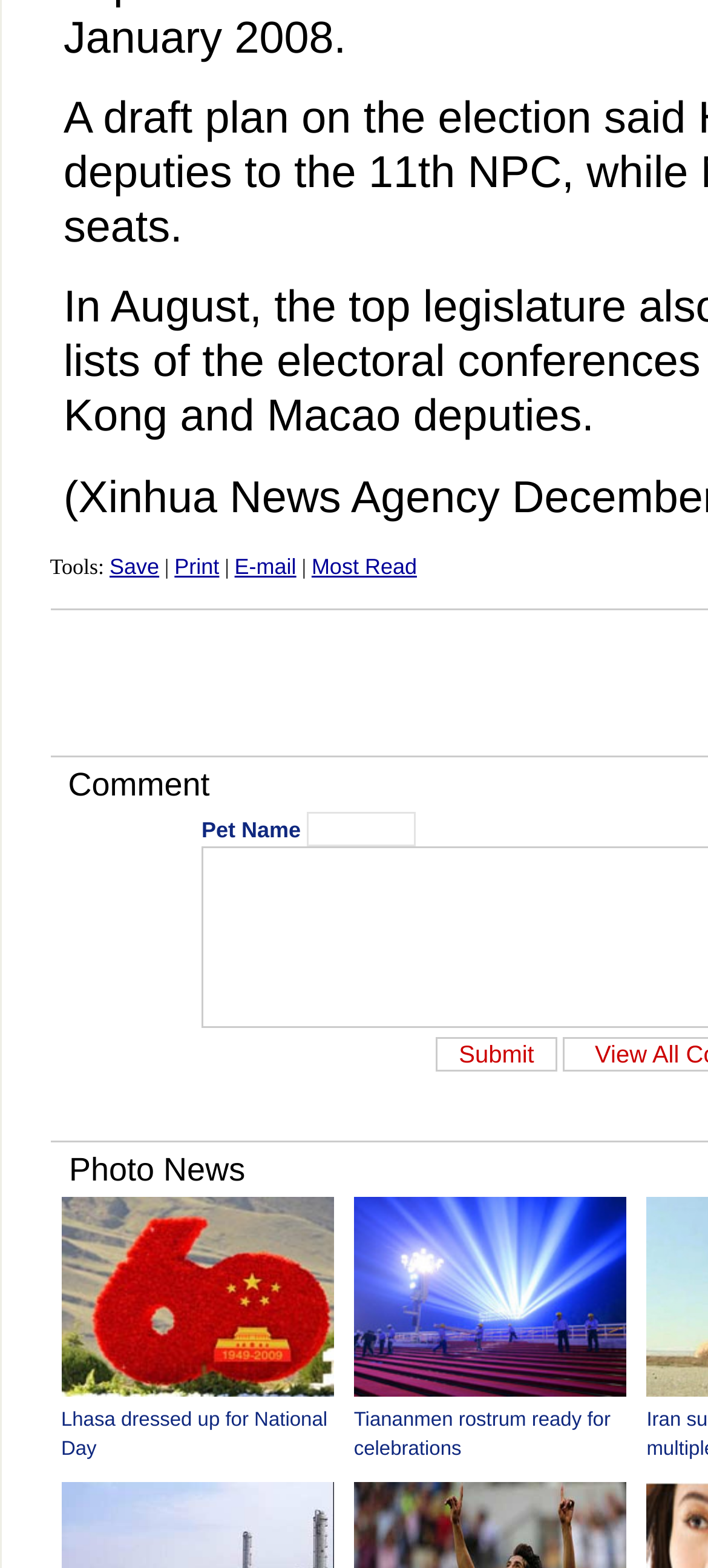Using the webpage screenshot, find the UI element described by value="Search". Provide the bounding box coordinates in the format (top-left x, top-left y, bottom-right x, bottom-right y), ensuring all values are floating point numbers between 0 and 1.

None